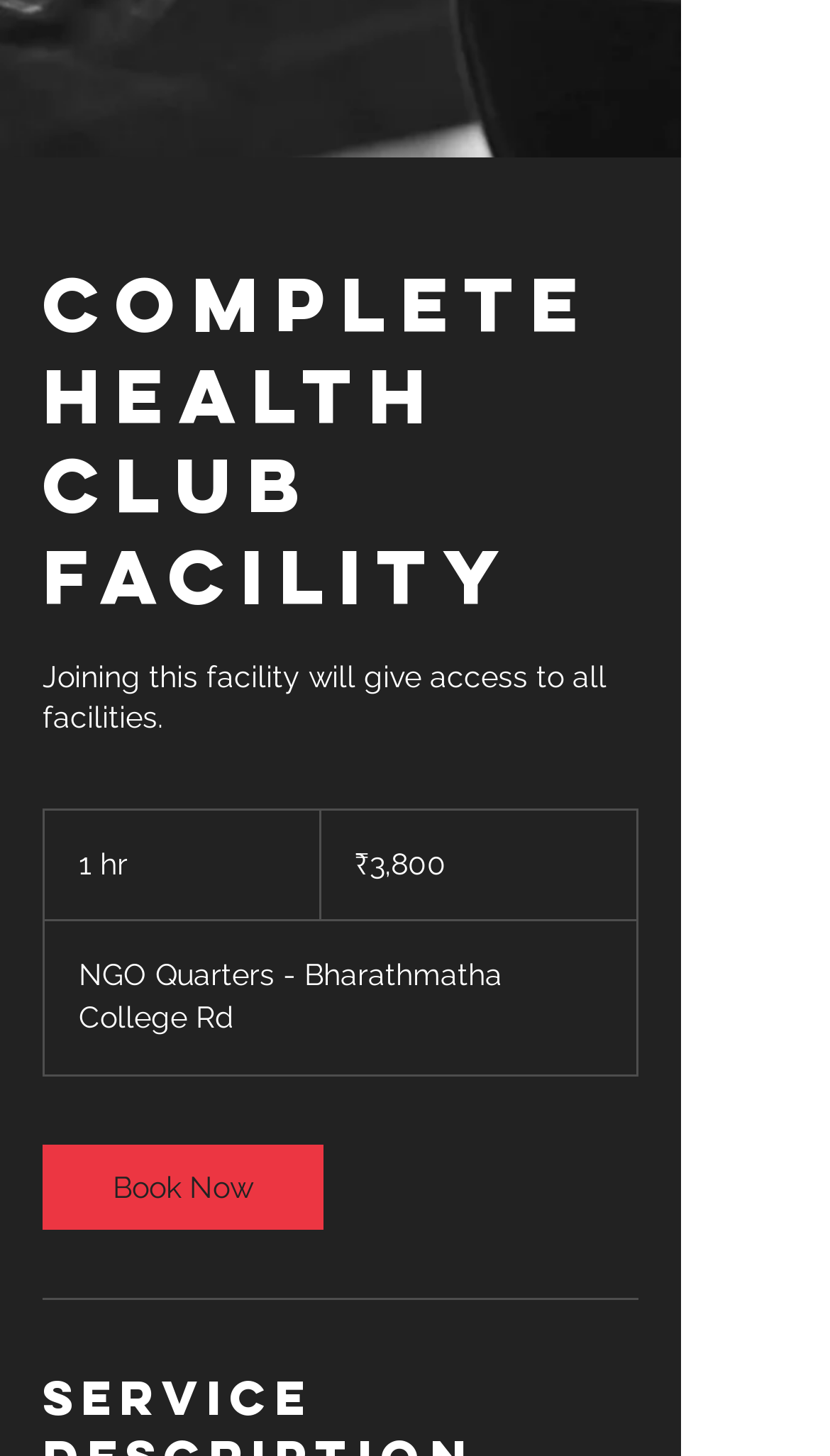Locate the UI element that matches the description Book Now in the webpage screenshot. Return the bounding box coordinates in the format (top-left x, top-left y, bottom-right x, bottom-right y), with values ranging from 0 to 1.

[0.051, 0.786, 0.39, 0.844]